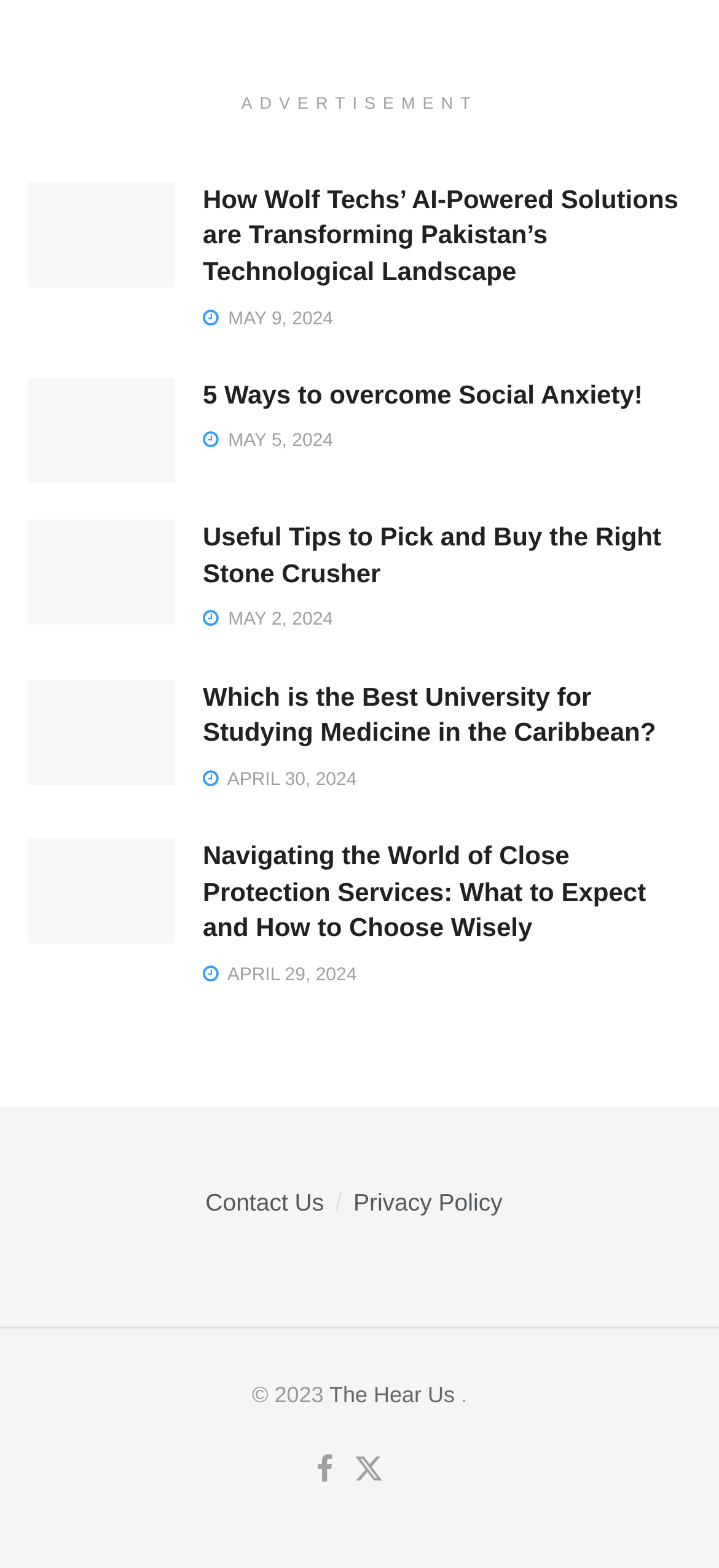Please identify the bounding box coordinates of where to click in order to follow the instruction: "Click on the 'Wolf Techs AI-Powered' link".

[0.038, 0.116, 0.244, 0.183]